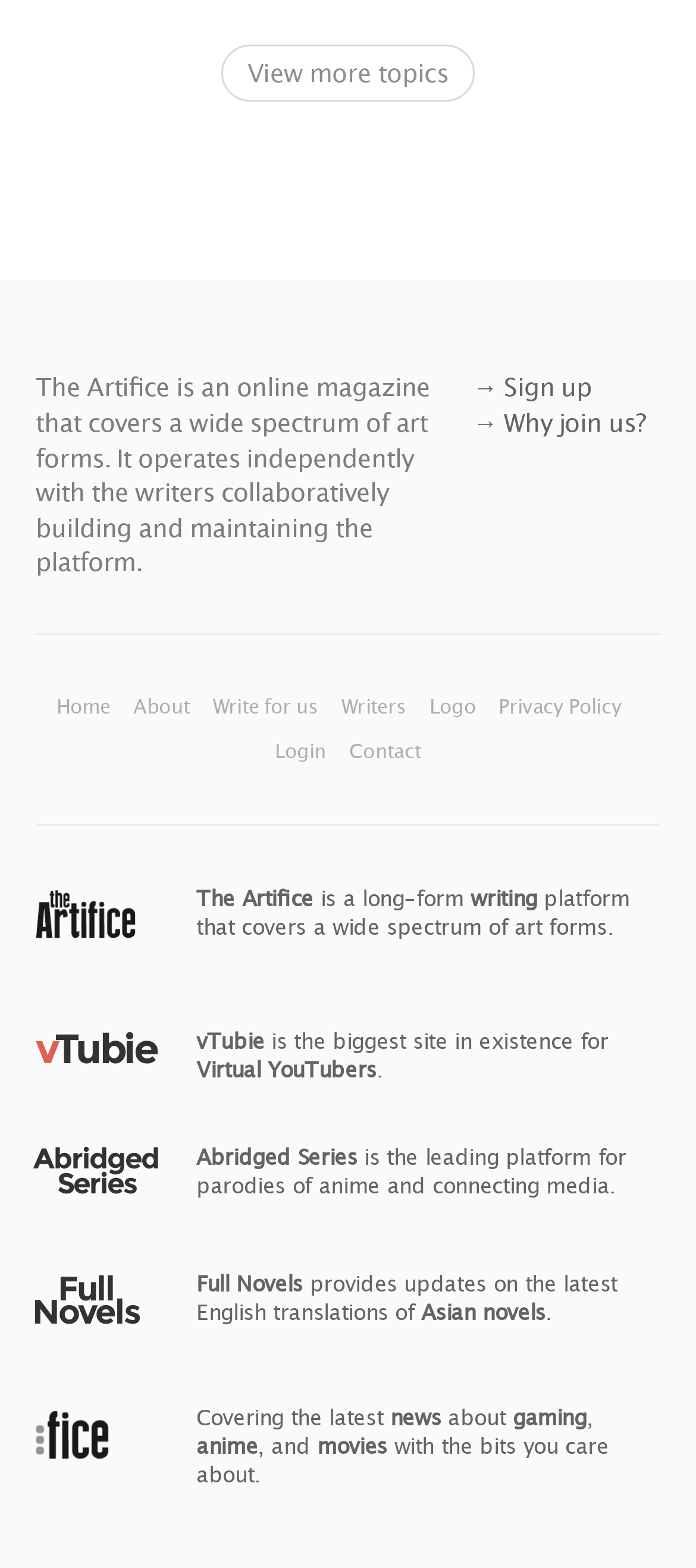Could you specify the bounding box coordinates for the clickable section to complete the following instruction: "Learn about the writers"?

[0.491, 0.443, 0.591, 0.457]